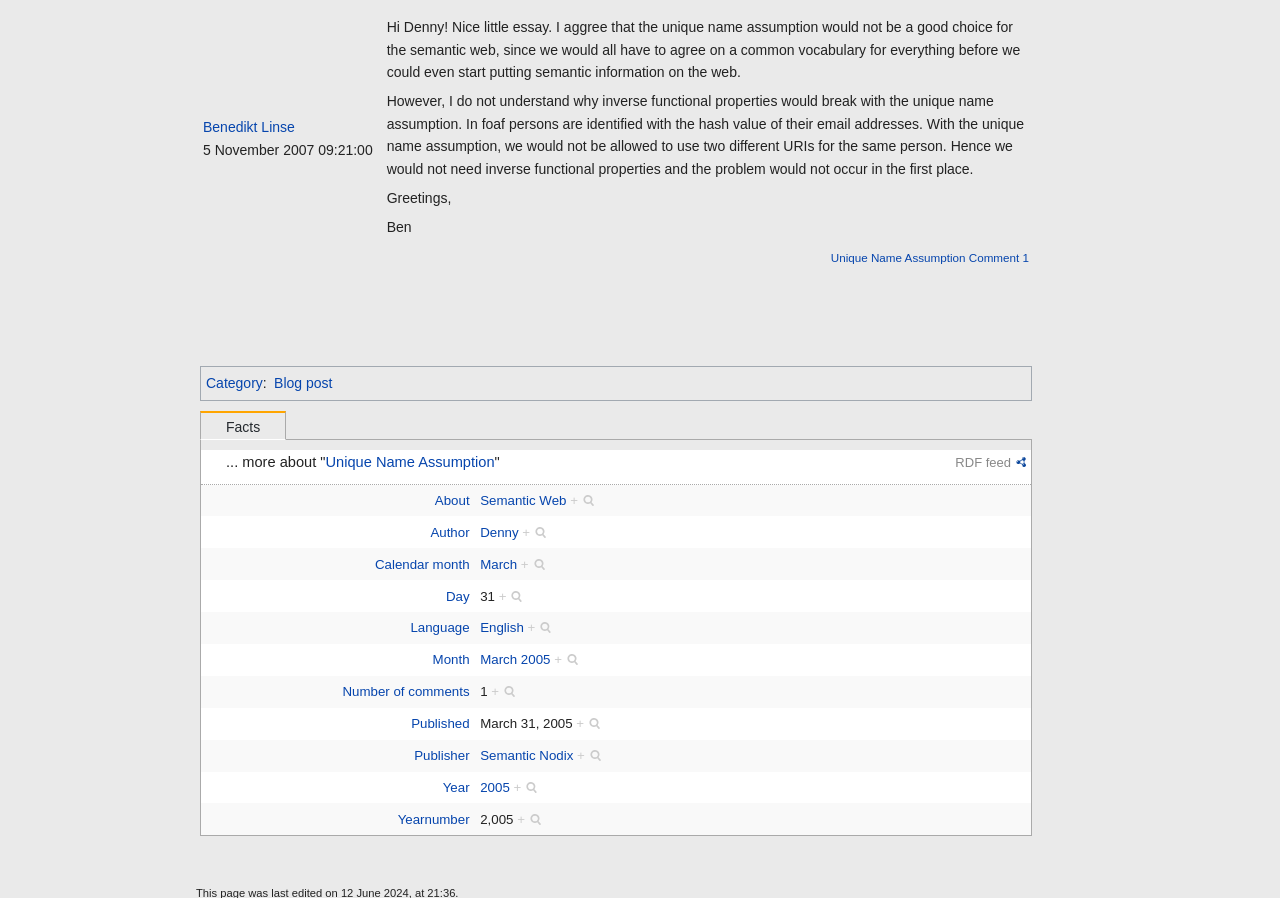Using a single word or phrase, answer the following question: 
Who is the publisher of this blog post?

Semantic Nodix